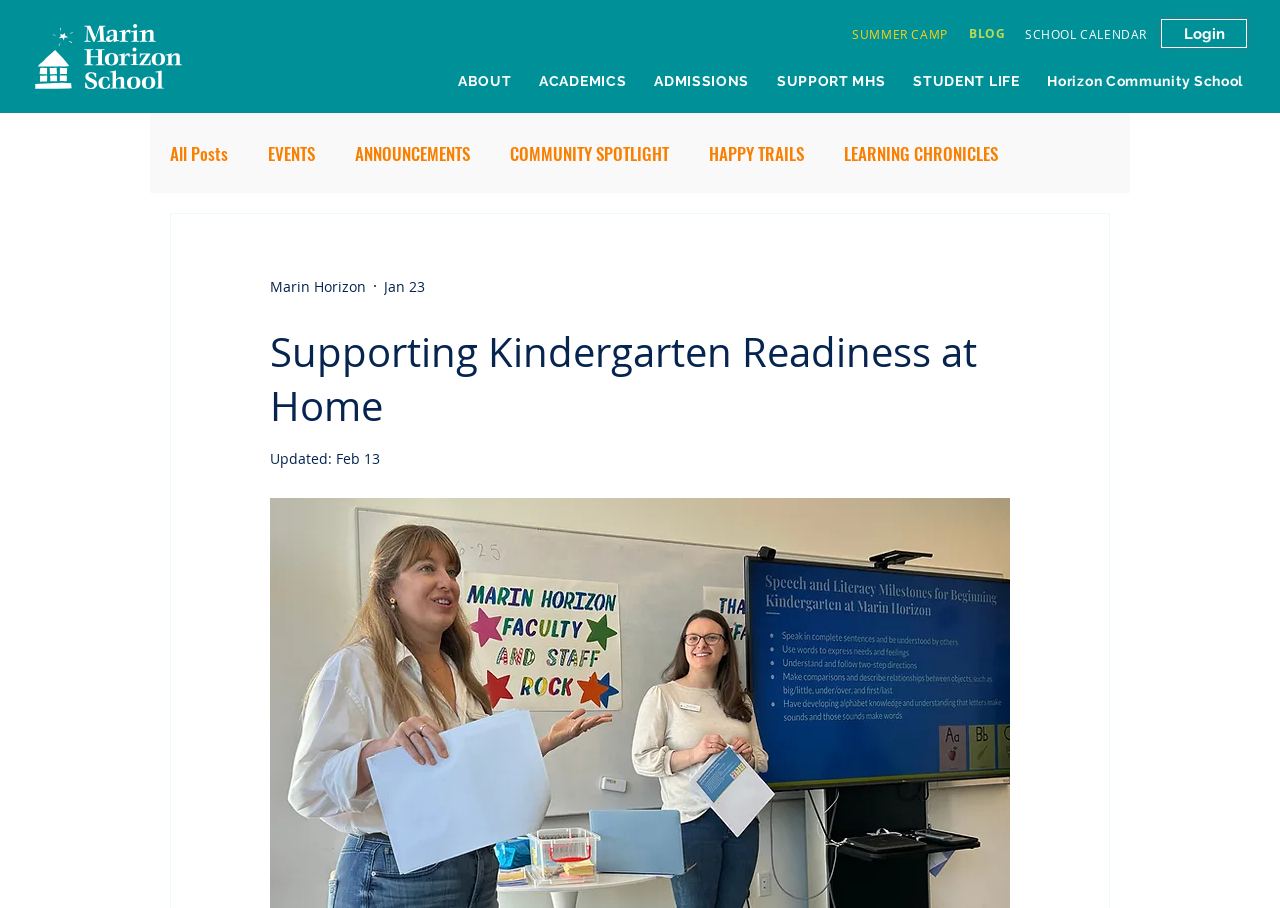How many links are in the top navigation bar?
Using the image, provide a concise answer in one word or a short phrase.

5